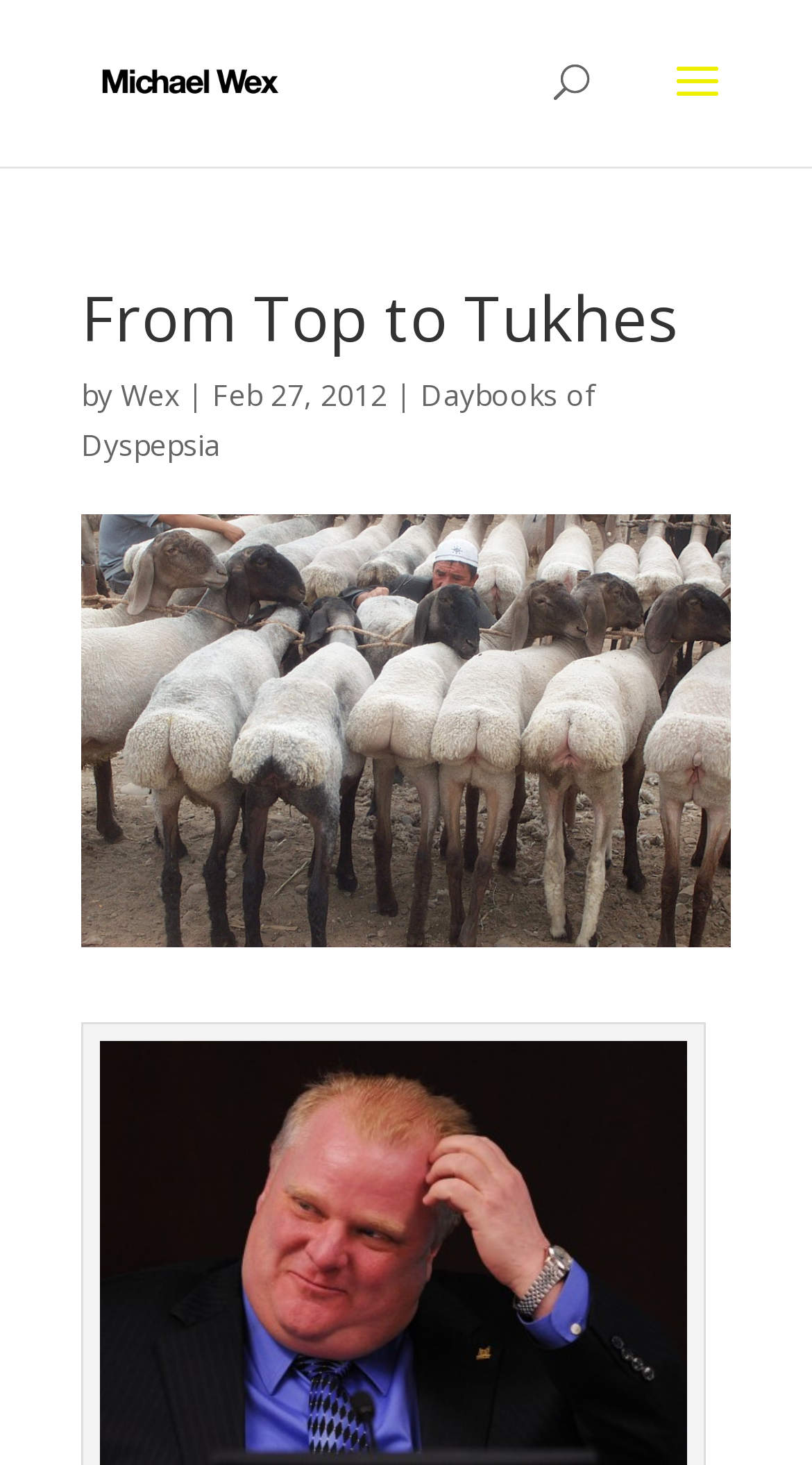What is the name of the blog or section?
With the help of the image, please provide a detailed response to the question.

The name of the blog or section is 'Daybooks of Dyspepsia', which is linked to from the text 'Daybooks of Dyspepsia' near the top of the page.